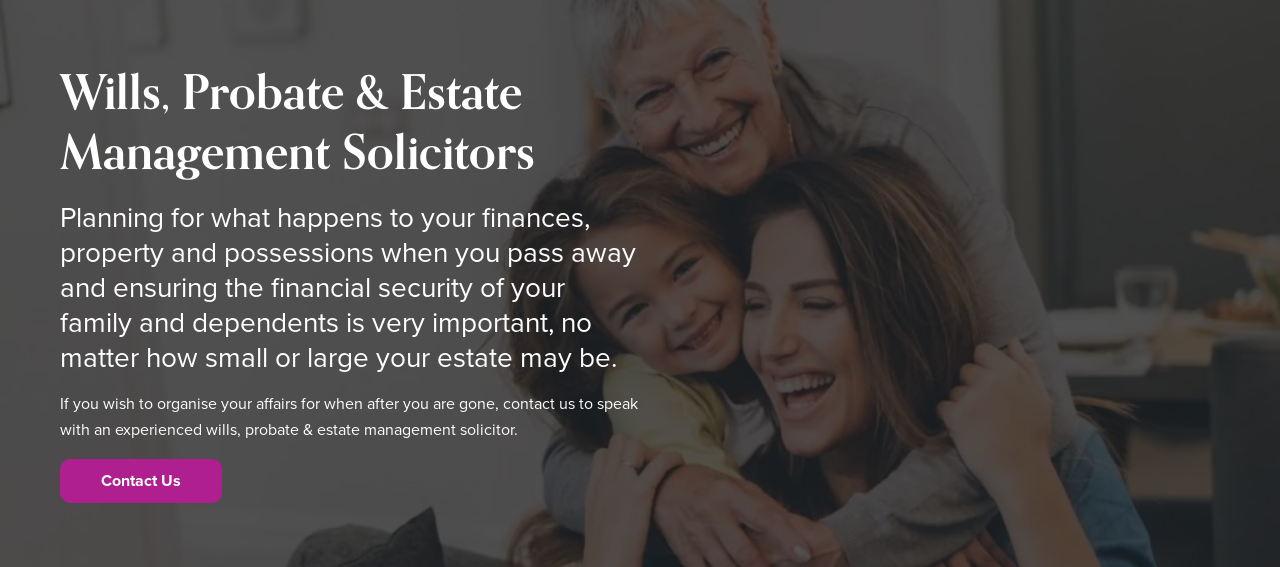What is the purpose of the 'Contact Us' button?
Can you provide an in-depth and detailed response to the question?

The 'Contact Us' button is a call-to-action that invites website visitors to engage further with the solicitors' services, likely to inquire about their estate management services or to seek assistance with planning for one's financial legacy.